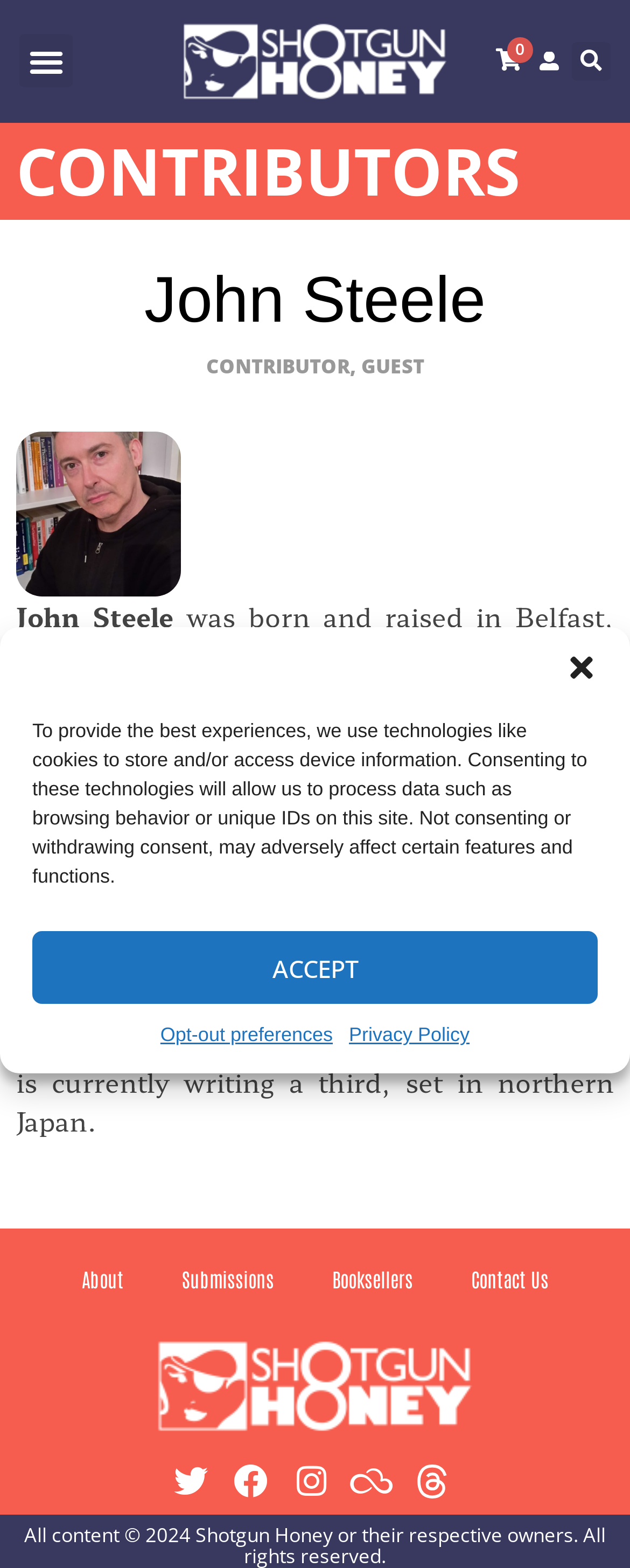Please answer the following question using a single word or phrase: 
How many continents has the author lived on?

three